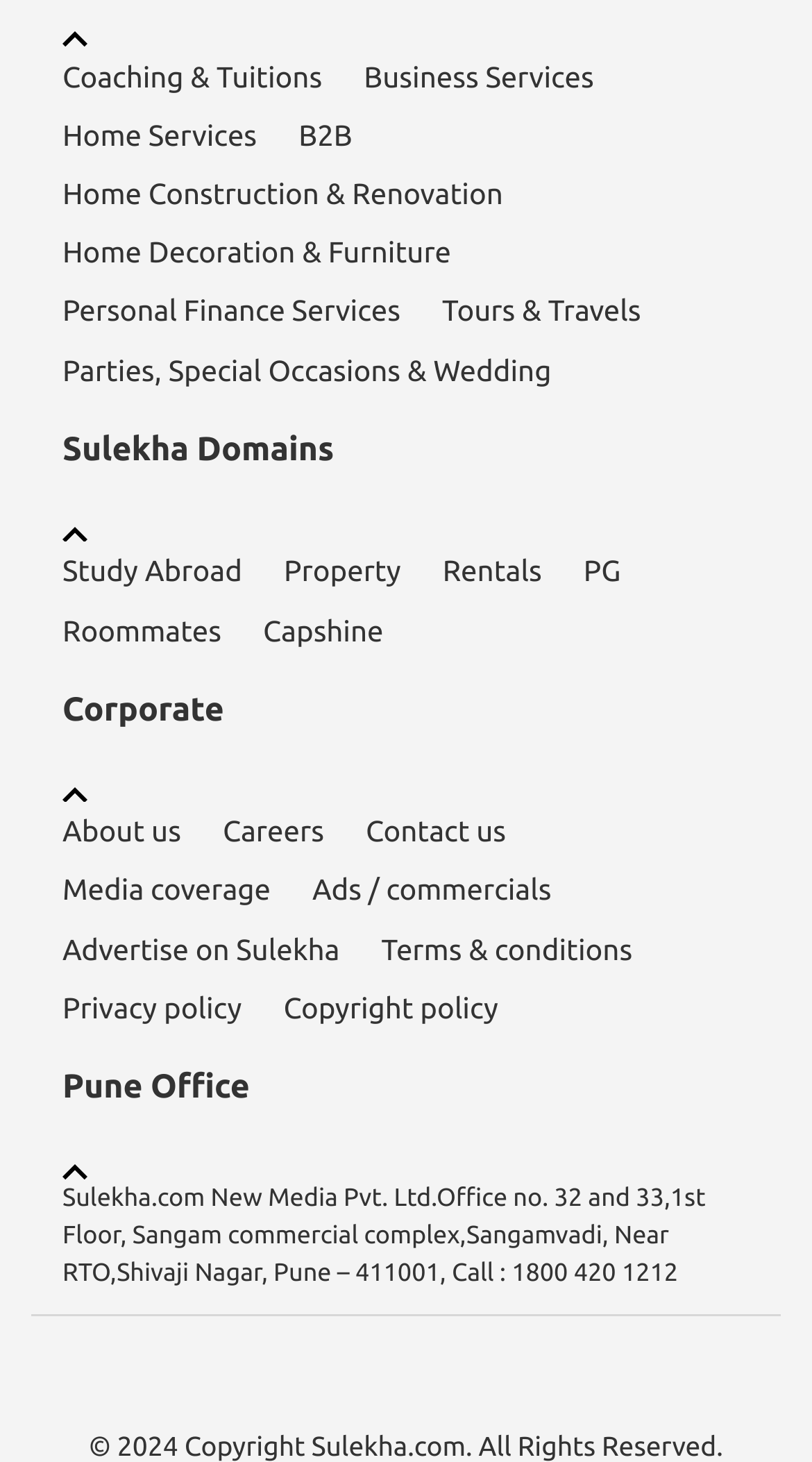Respond with a single word or phrase:
What is the address of the Pune office?

Sangam commercial complex, Shivaji Nagar, Pune